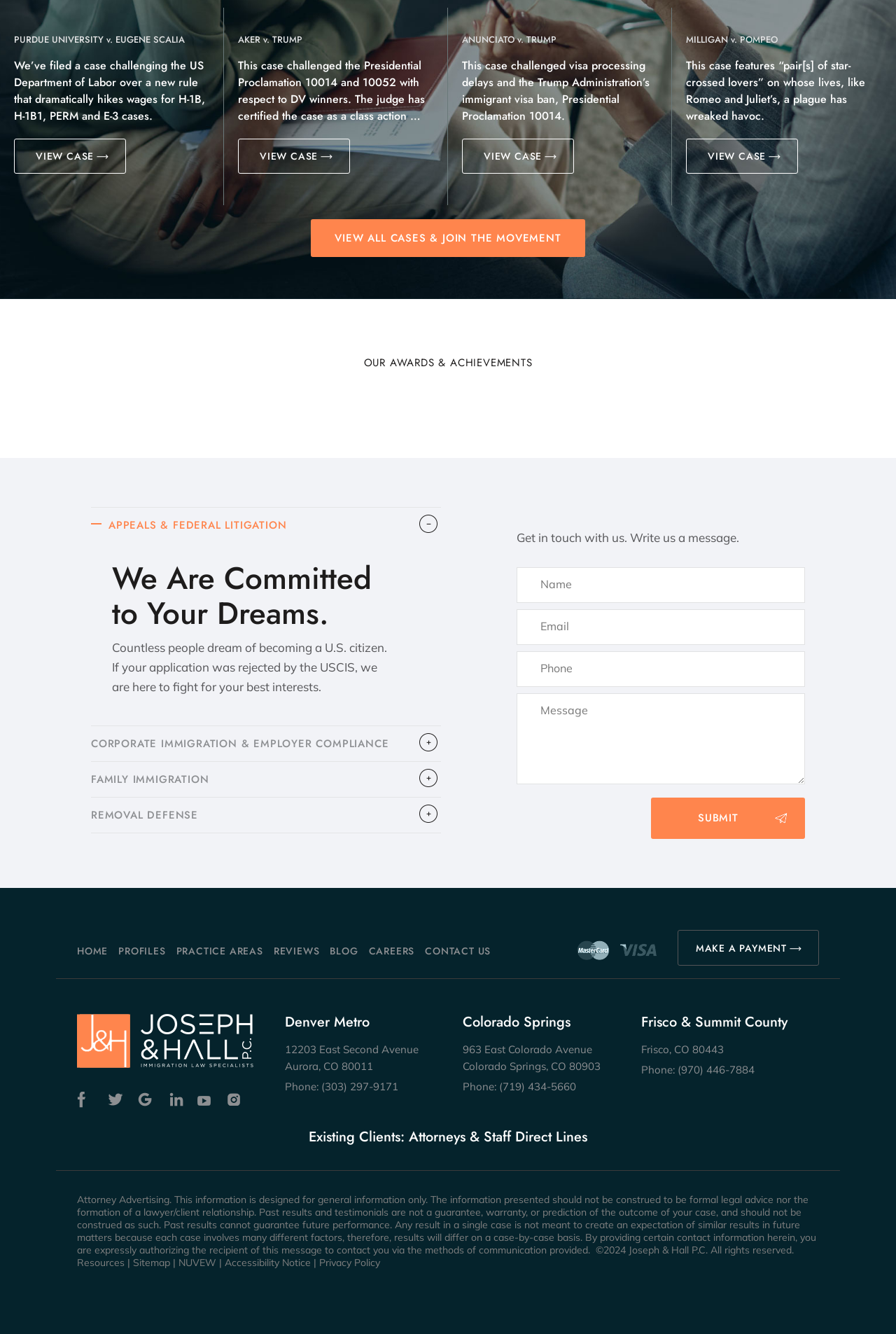Examine the screenshot and answer the question in as much detail as possible: What is the name of the university in the first heading?

The first heading on the webpage is 'PURDUE UNIVERSITY v. EUGENE SCALIA', which indicates that the university involved in the case is Purdue University.